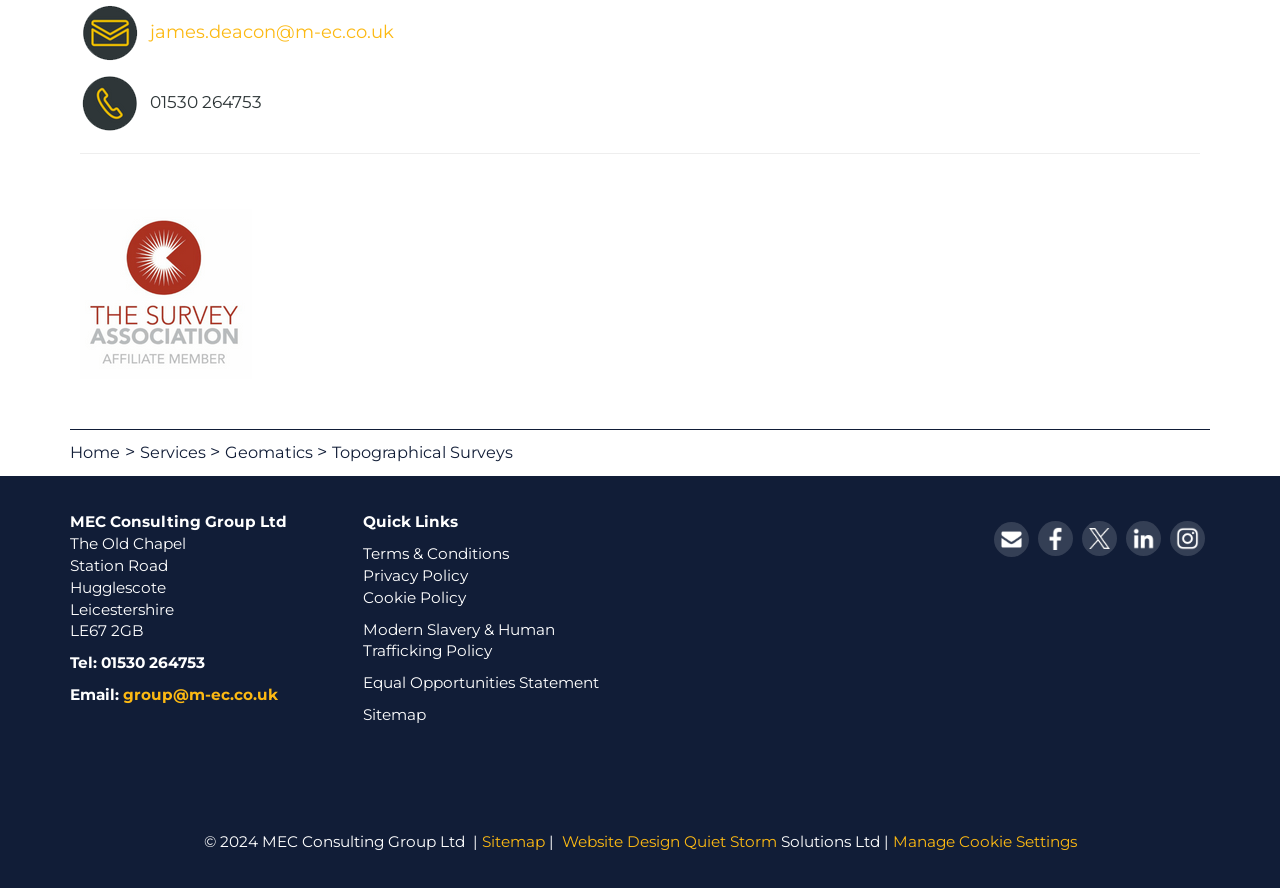Based on the element description alt="X (Twitter)" title="X (Twitter)", identify the bounding box of the UI element in the given webpage screenshot. The coordinates should be in the format (top-left x, top-left y, bottom-right x, bottom-right y) and must be between 0 and 1.

[0.845, 0.587, 0.873, 0.626]